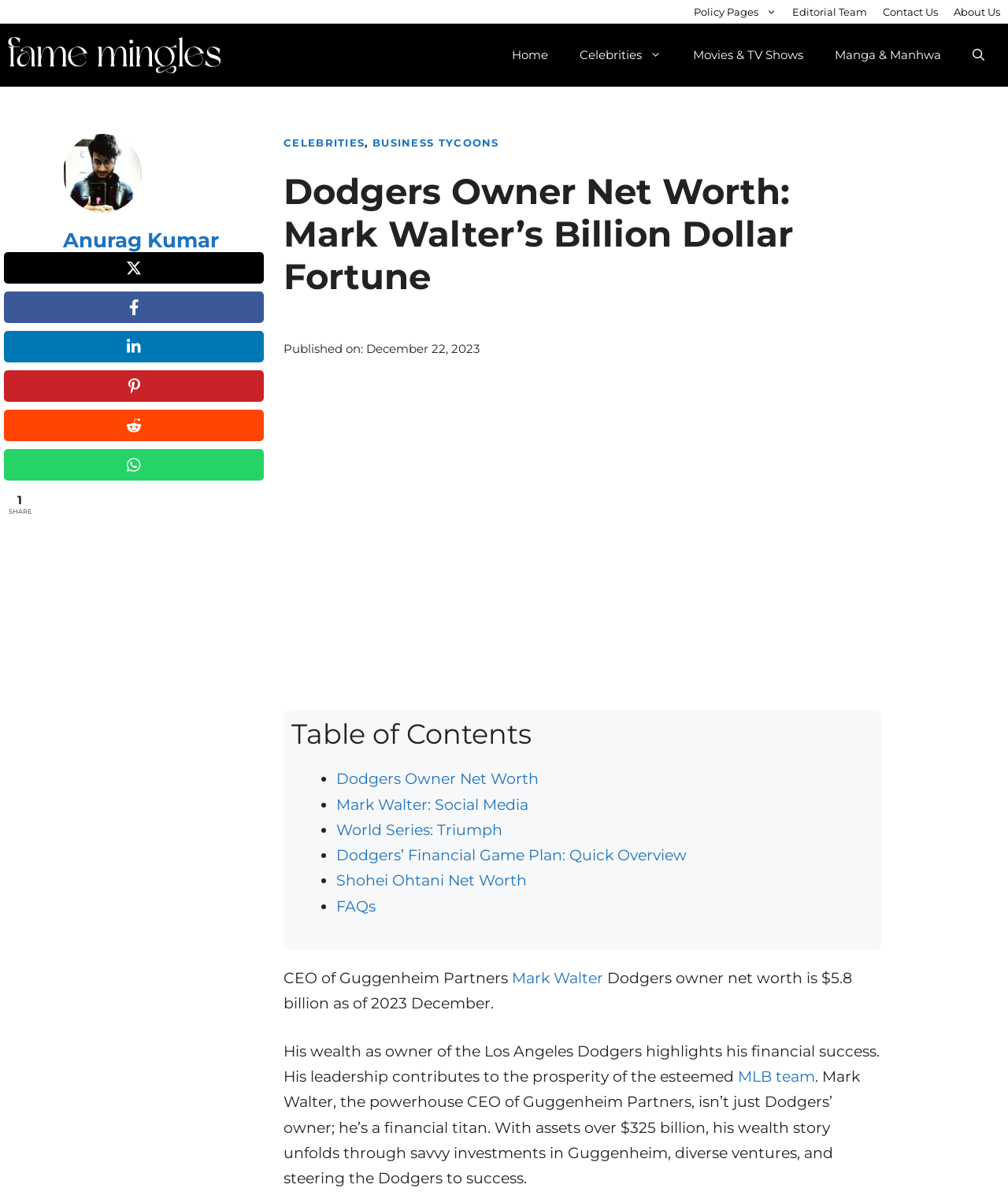Kindly determine the bounding box coordinates for the area that needs to be clicked to execute this instruction: "Open the search".

[0.949, 0.026, 0.992, 0.066]